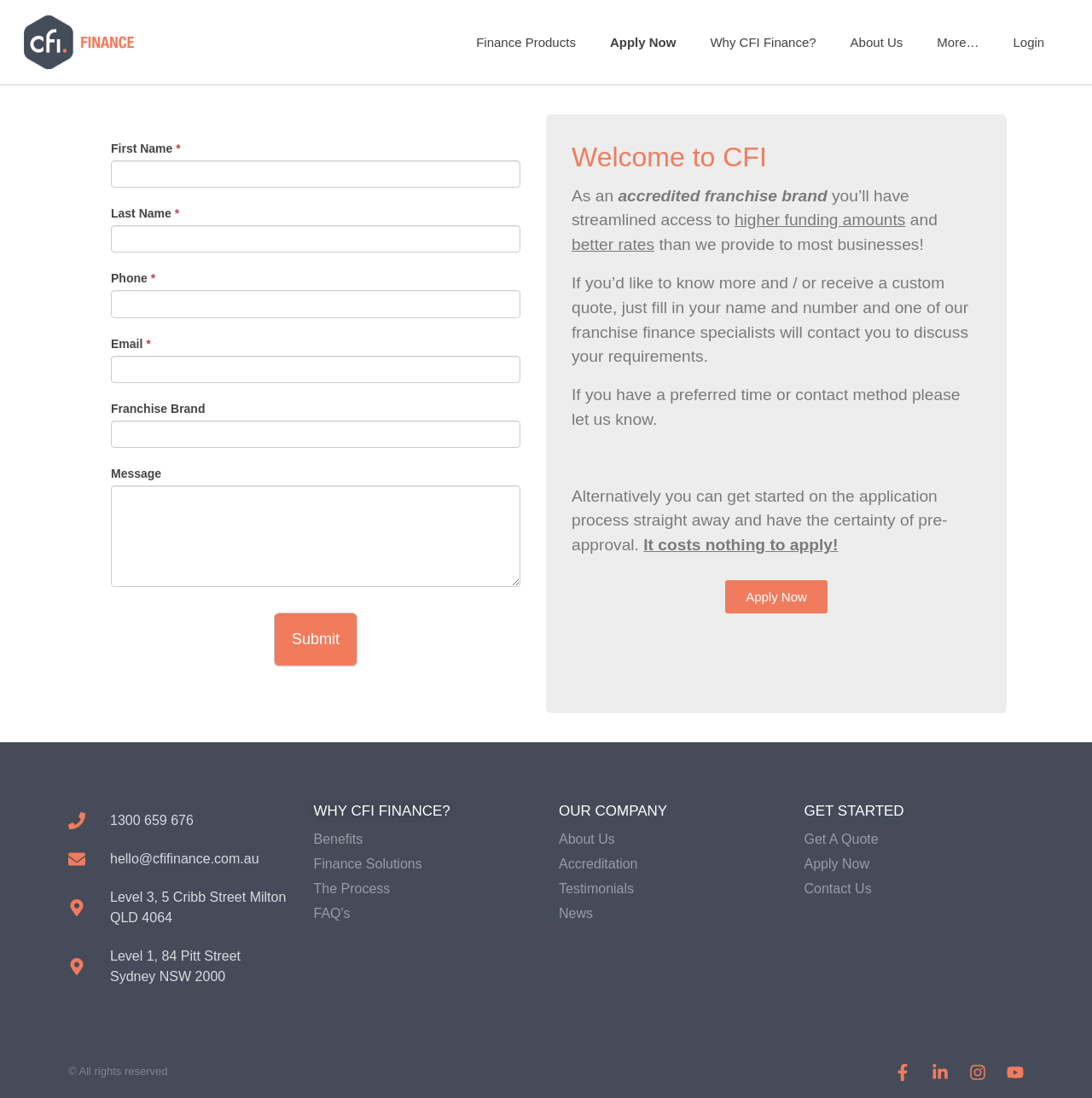Pinpoint the bounding box coordinates for the area that should be clicked to perform the following instruction: "Click on the 'PROGRAMS' link".

None